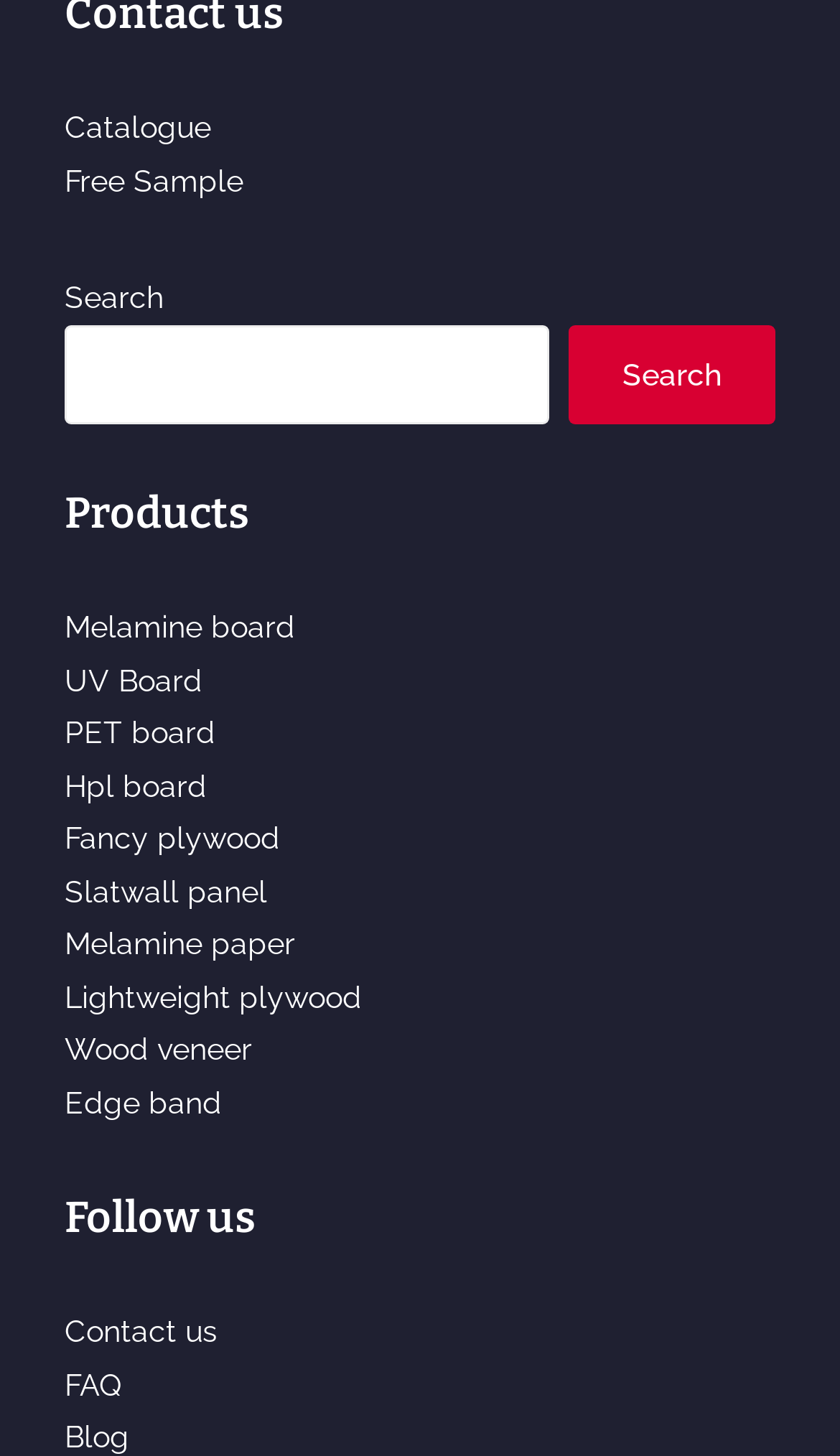What is the main category of products?
Give a one-word or short-phrase answer derived from the screenshot.

Boards